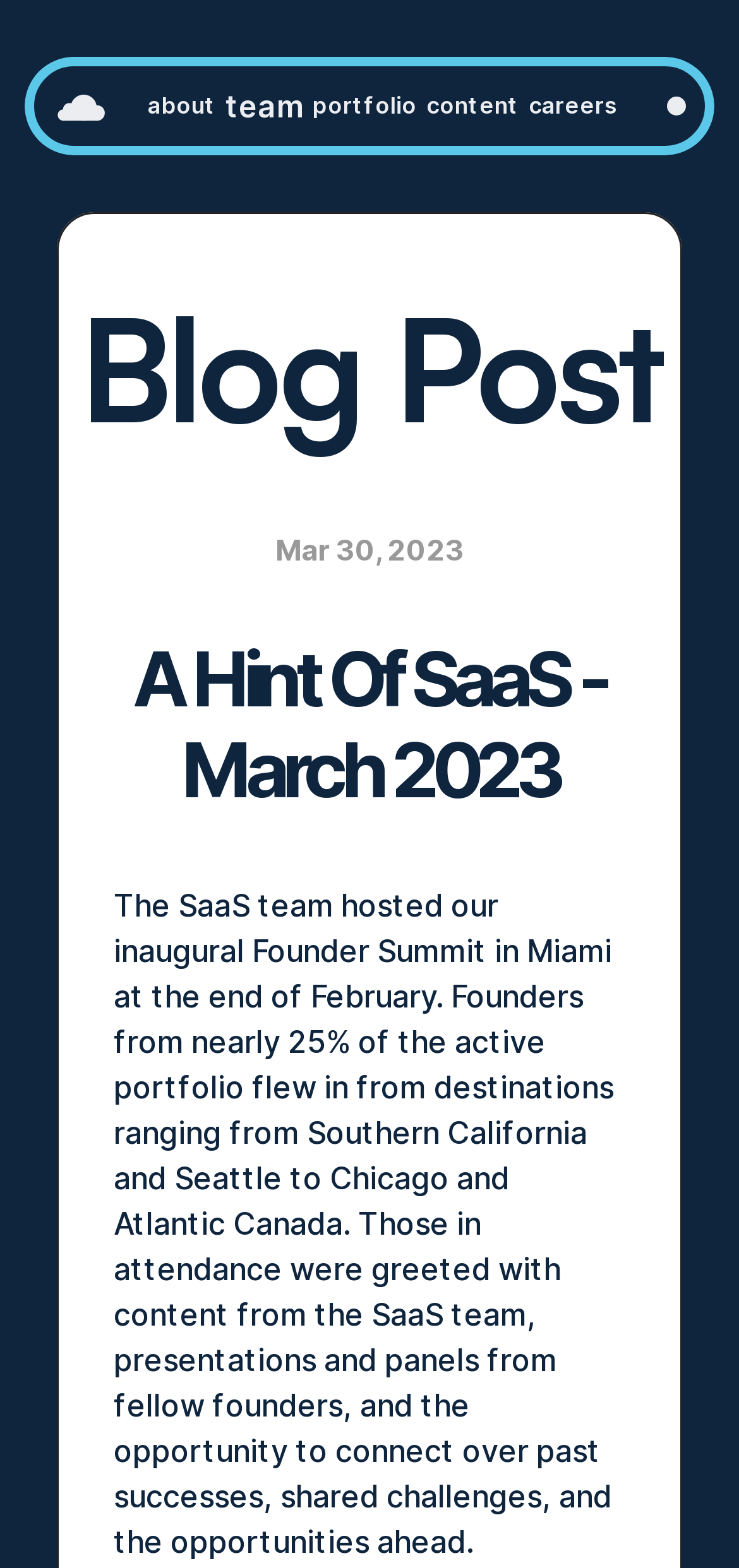Can you identify the bounding box coordinates of the clickable region needed to carry out this instruction: 'go to careers page'? The coordinates should be four float numbers within the range of 0 to 1, stated as [left, top, right, bottom].

[0.716, 0.058, 0.837, 0.076]